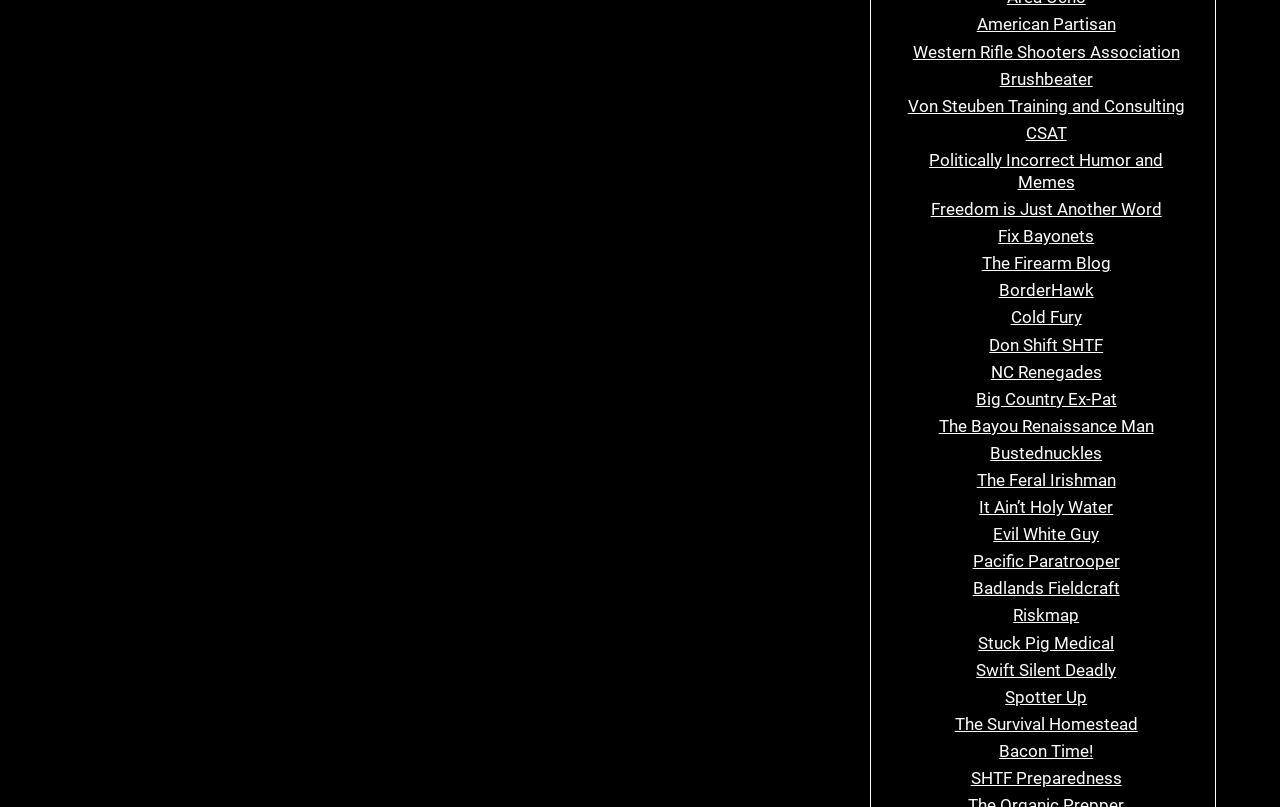What is the last link on the webpage?
By examining the image, provide a one-word or phrase answer.

SHTF Preparedness